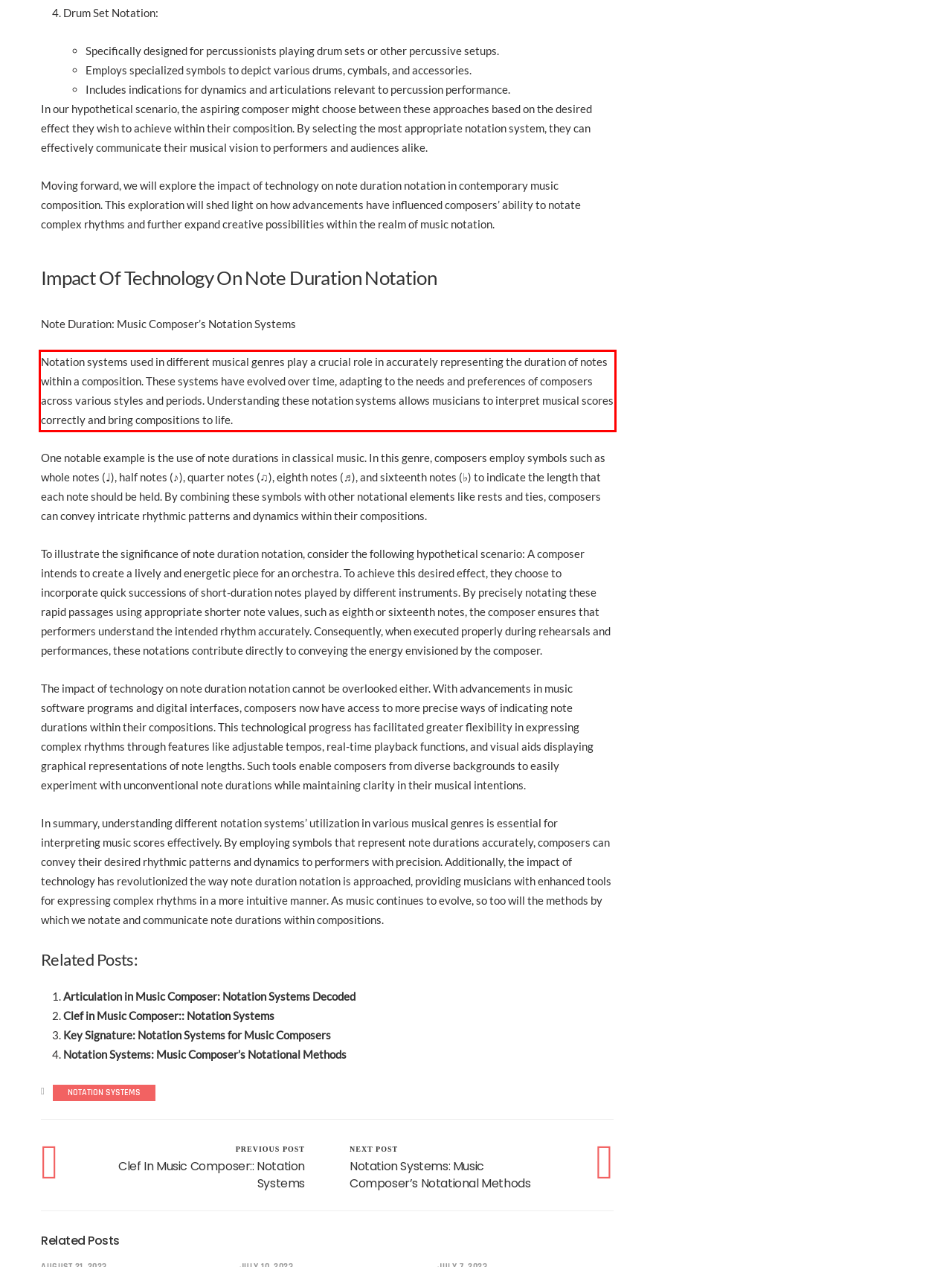Examine the screenshot of the webpage, locate the red bounding box, and generate the text contained within it.

Notation systems used in different musical genres play a crucial role in accurately representing the duration of notes within a composition. These systems have evolved over time, adapting to the needs and preferences of composers across various styles and periods. Understanding these notation systems allows musicians to interpret musical scores correctly and bring compositions to life.